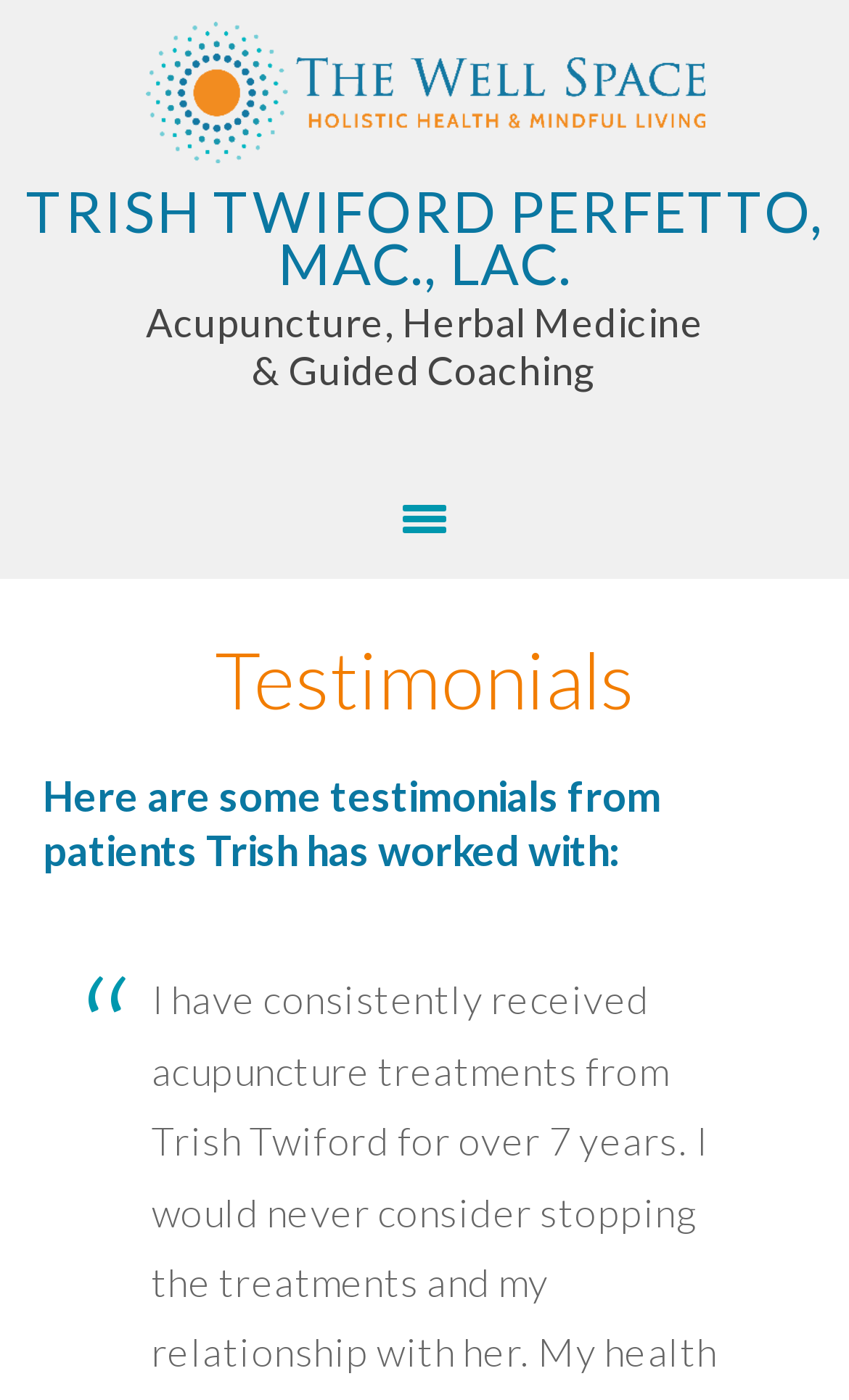Using the information from the screenshot, answer the following question thoroughly:
What is the profession of Trish Twiford Perfetto?

Based on the link 'TRISH TWIFORD PERFETTO, MAC., LAC.' and the static text 'Acupuncture, Herbal Medicine & Guided Coaching', it can be inferred that Trish Twiford Perfetto is an acupuncturist.